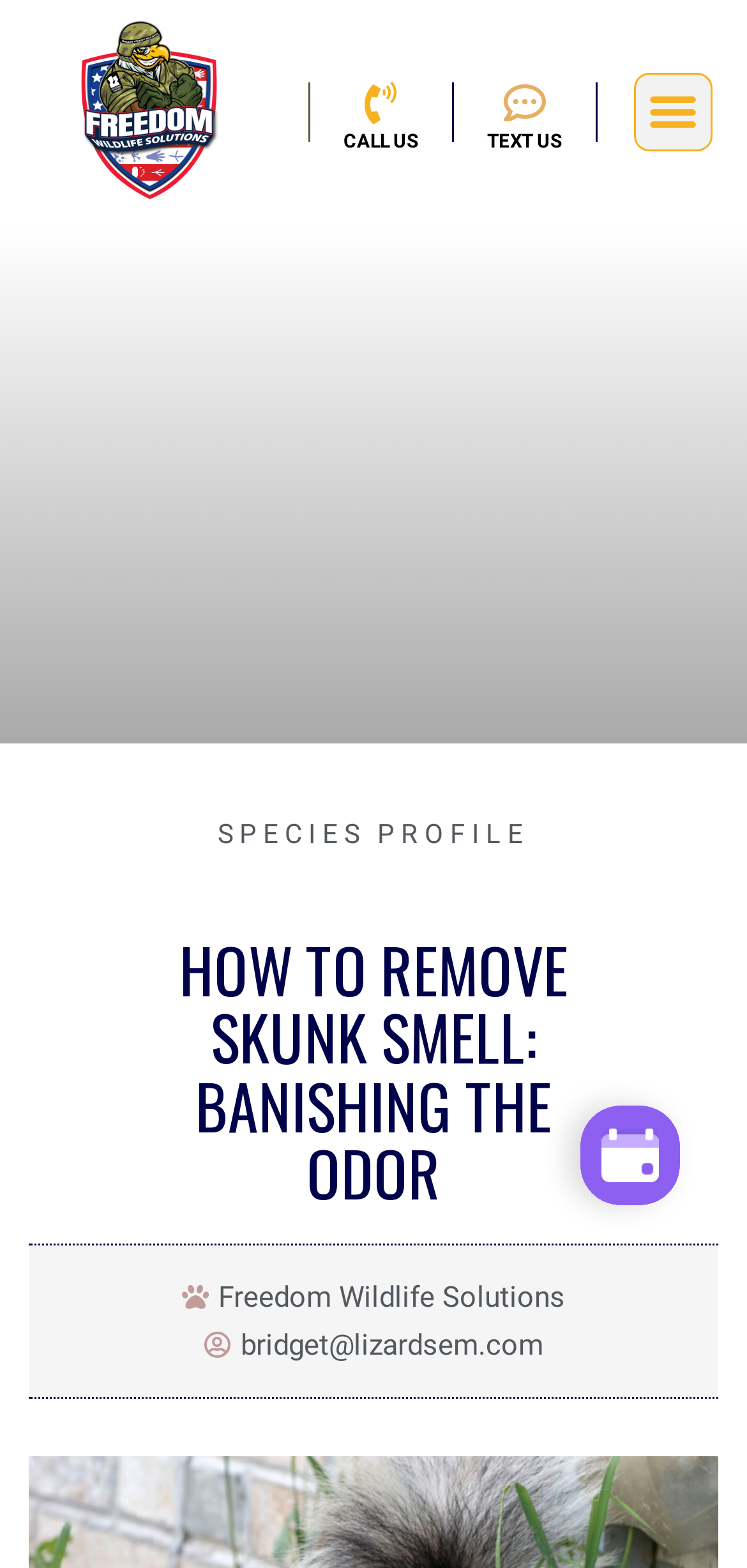What is the phone call option?
Please answer the question as detailed as possible based on the image.

I found the phone call option by looking at the heading element with the text 'CALL US' located at [0.415, 0.089, 0.606, 0.09], which is a prominent element on the page.